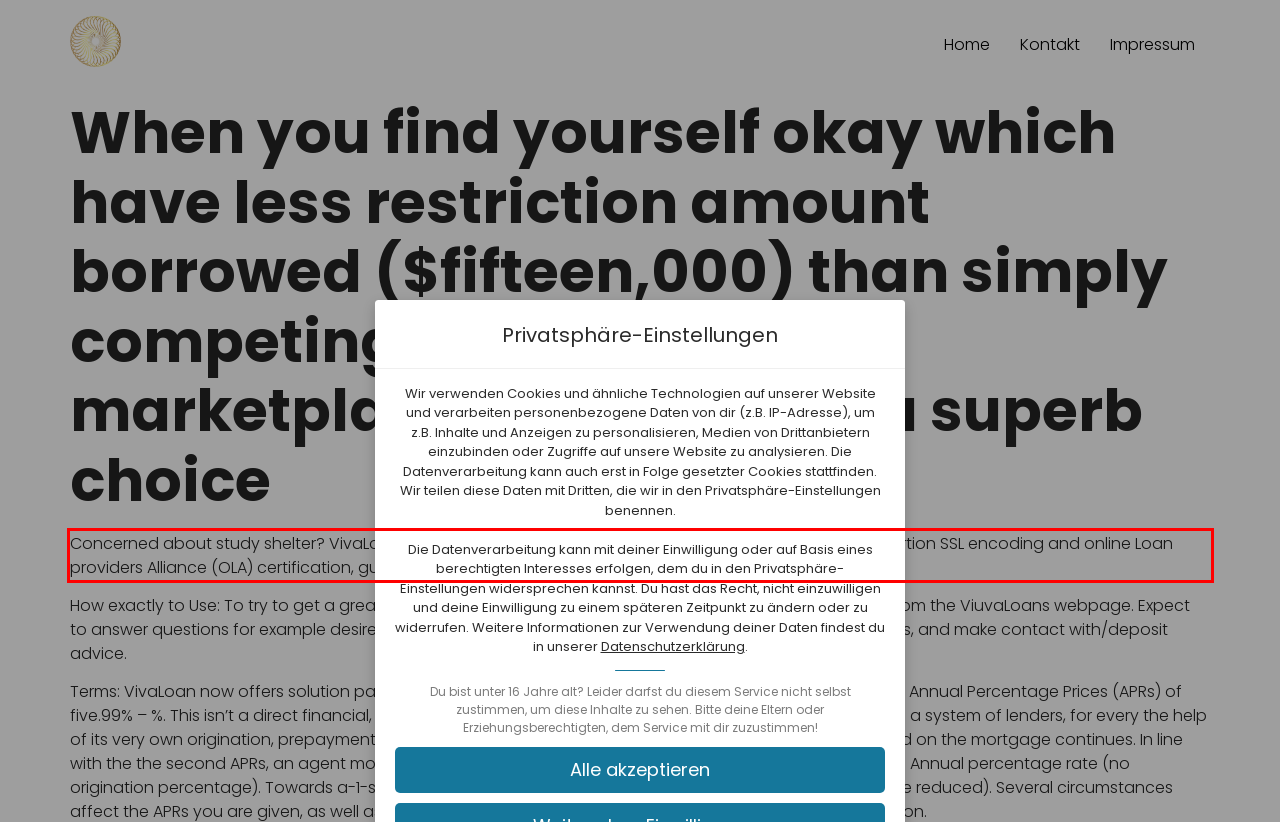You have a screenshot of a webpage with a red bounding box. Identify and extract the text content located inside the red bounding box.

Concerned about study shelter? VivaLoans follow rigorous government fraud cures tech, instance 256-portion SSL encoding and online Loan providers Alliance (OLA) certification, guaranteeing the highest security conditions against ripoff.